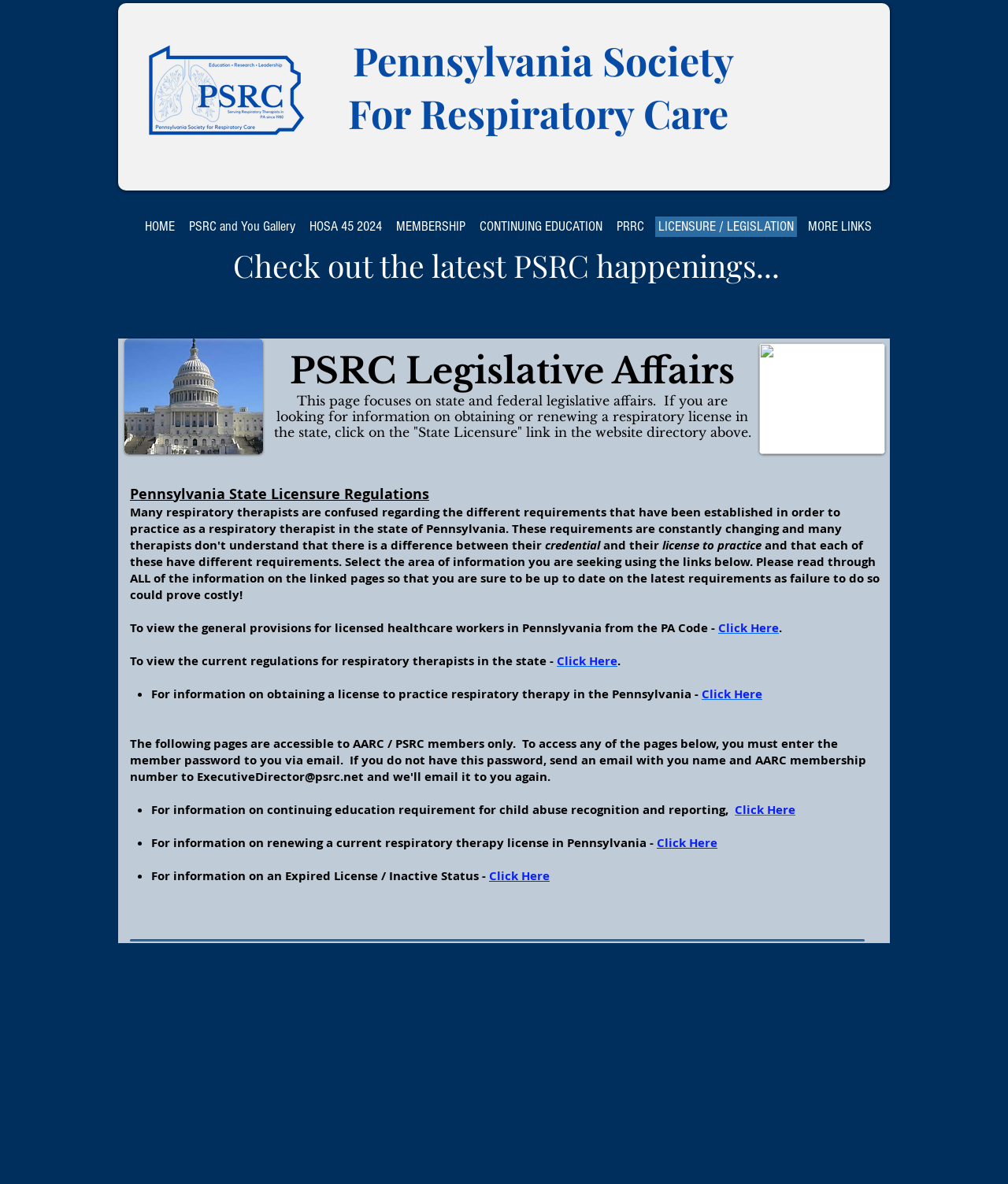What is the purpose of the 'State Licensure' link?
Look at the screenshot and respond with a single word or phrase.

Obtaining or renewing a respiratory license